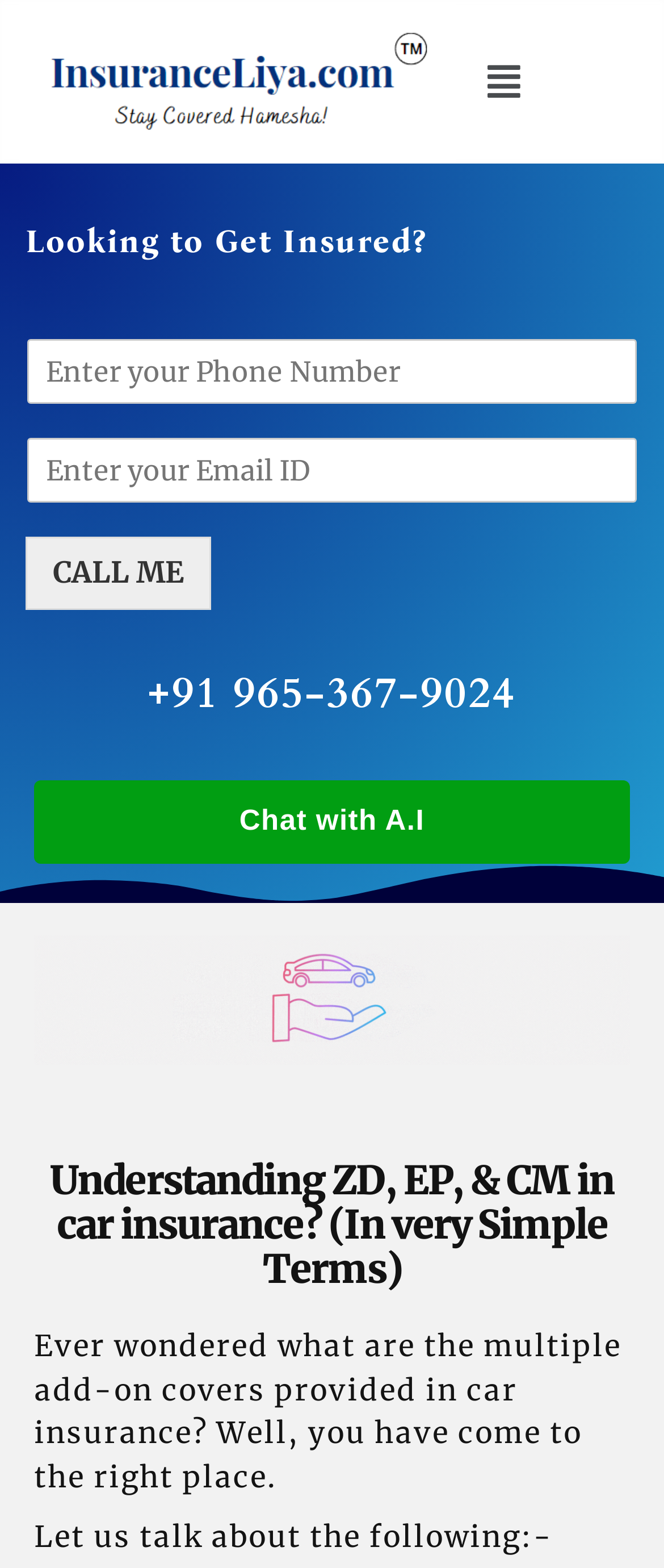What is the purpose of the 'CALL ME' button?
Look at the screenshot and respond with a single word or phrase.

To get a call